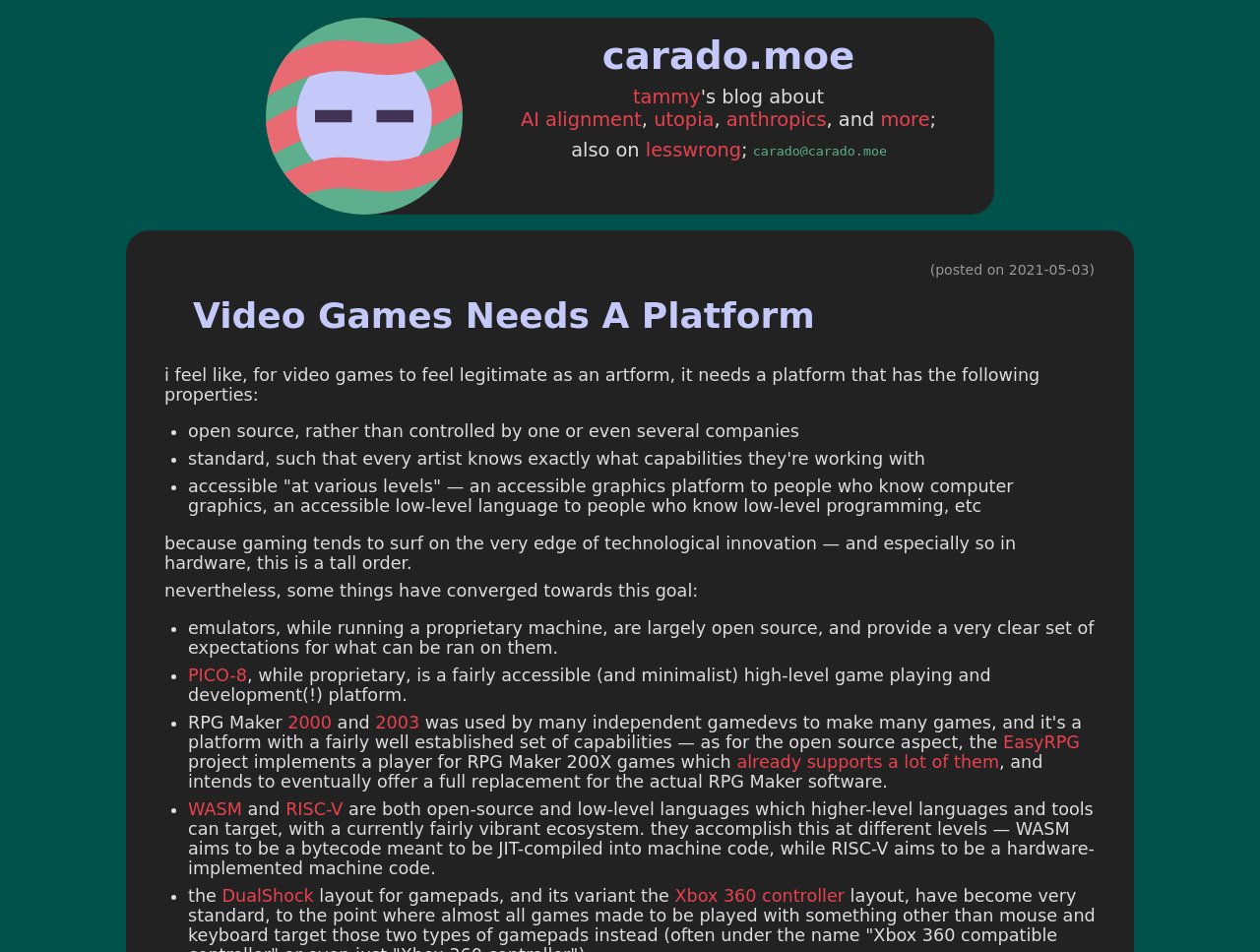Please answer the following question using a single word or phrase: 
What is the date of the post?

2021-05-03